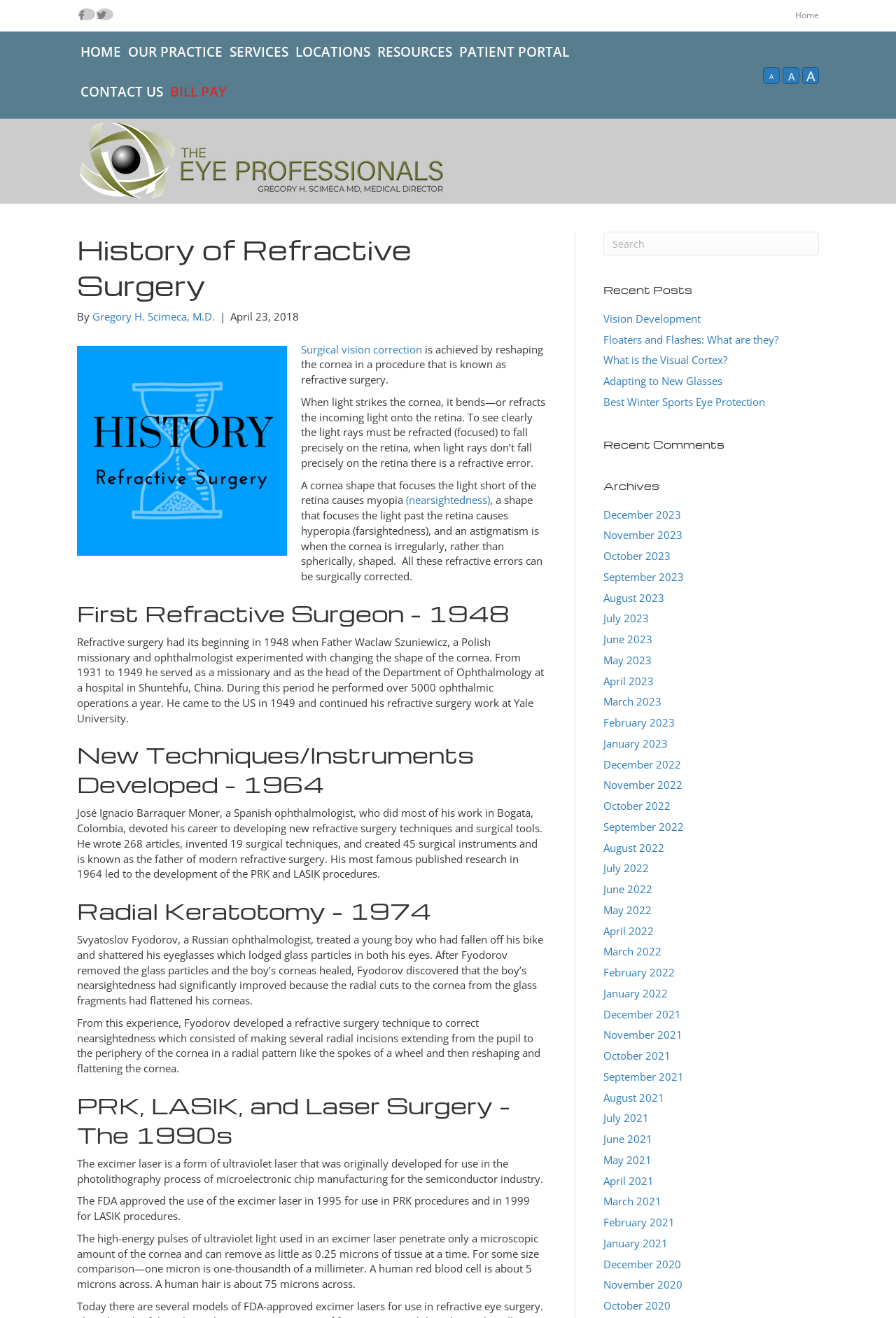What is the name of the laser used in PRK and LASIK procedures?
Refer to the image and provide a one-word or short phrase answer.

Excimer laser